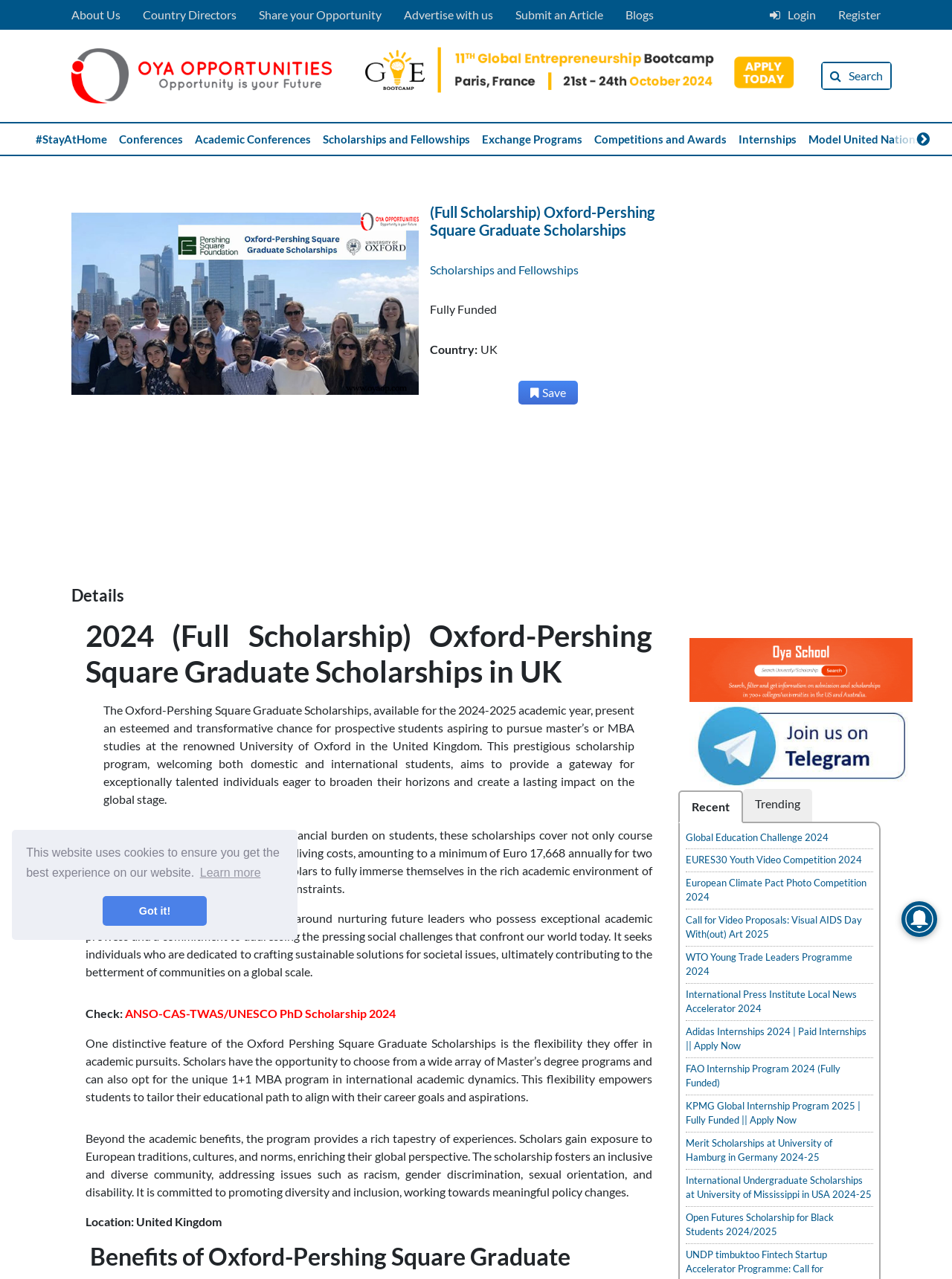Specify the bounding box coordinates of the area that needs to be clicked to achieve the following instruction: "Click the 'About Us' link".

[0.075, 0.005, 0.127, 0.019]